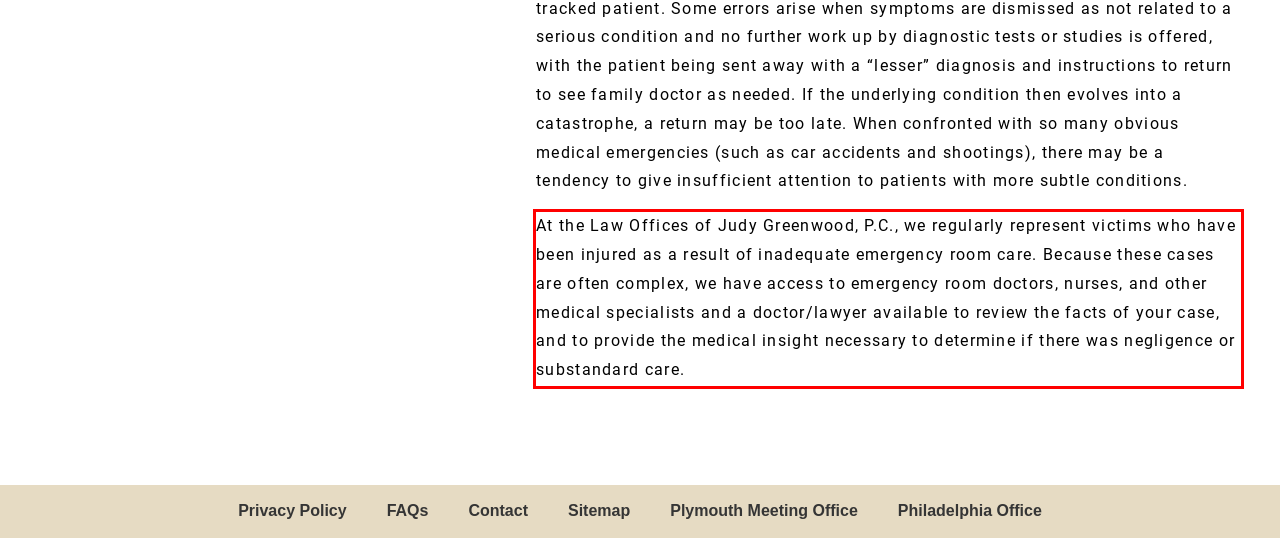You are given a screenshot with a red rectangle. Identify and extract the text within this red bounding box using OCR.

At the Law Offices of Judy Greenwood, P.C., we regularly represent victims who have been injured as a result of inadequate emergency room care. Because these cases are often complex, we have access to emergency room doctors, nurses, and other medical specialists and a doctor/lawyer available to review the facts of your case, and to provide the medical insight necessary to determine if there was negligence or substandard care.